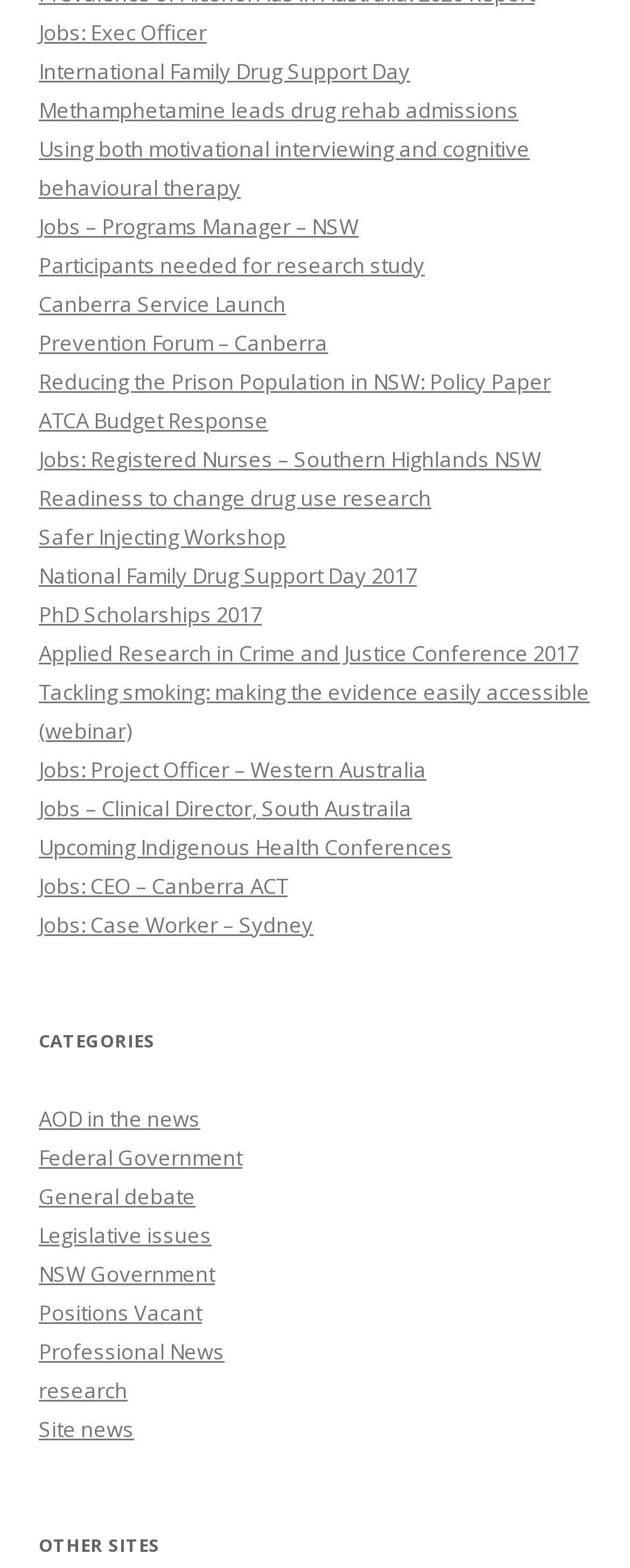Find the bounding box coordinates for the UI element that matches this description: "PhD Scholarships 2017".

[0.062, 0.382, 0.415, 0.401]